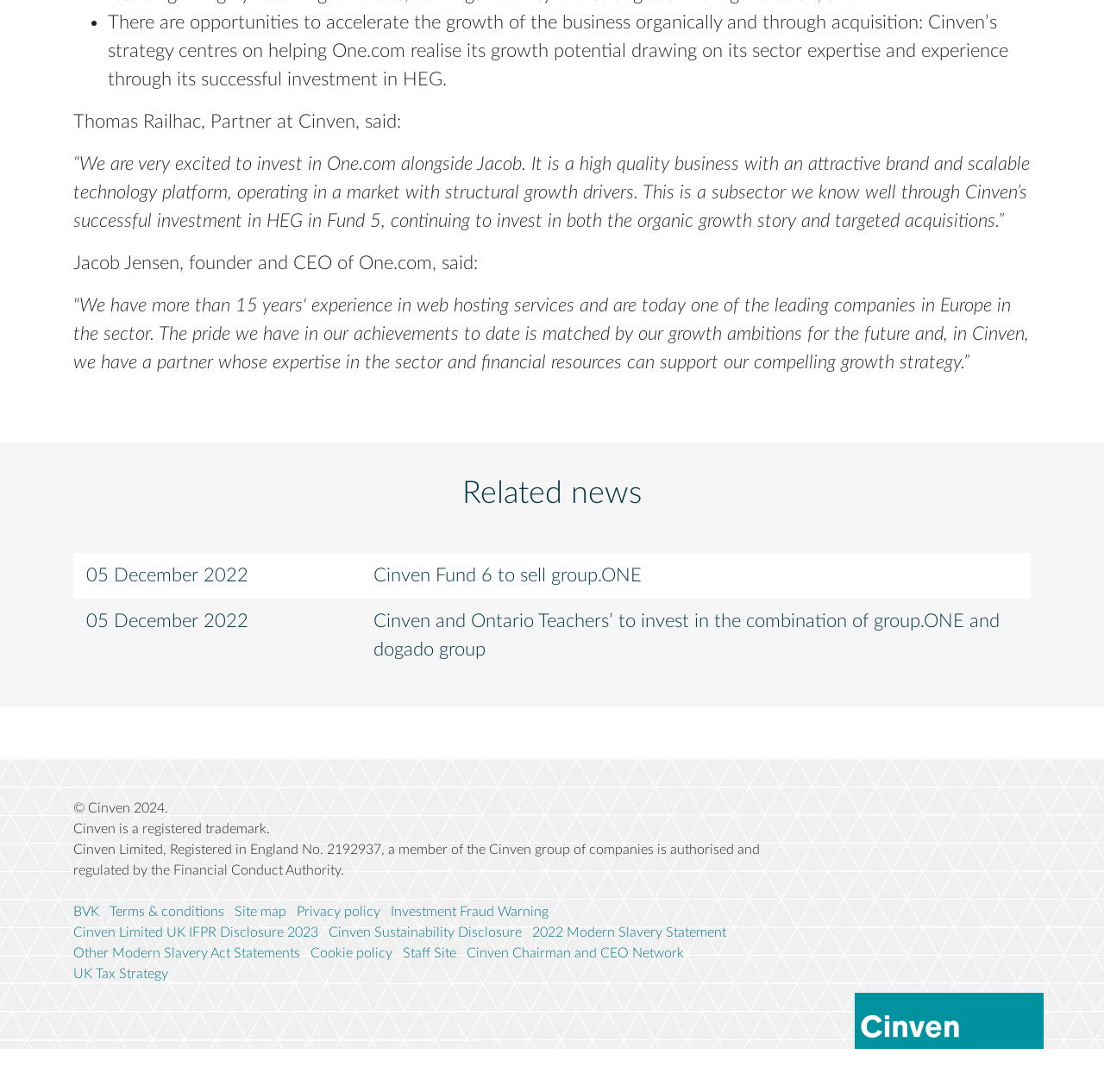Select the bounding box coordinates of the element I need to click to carry out the following instruction: "Learn about Cinven's sustainability disclosure".

[0.298, 0.844, 0.473, 0.863]